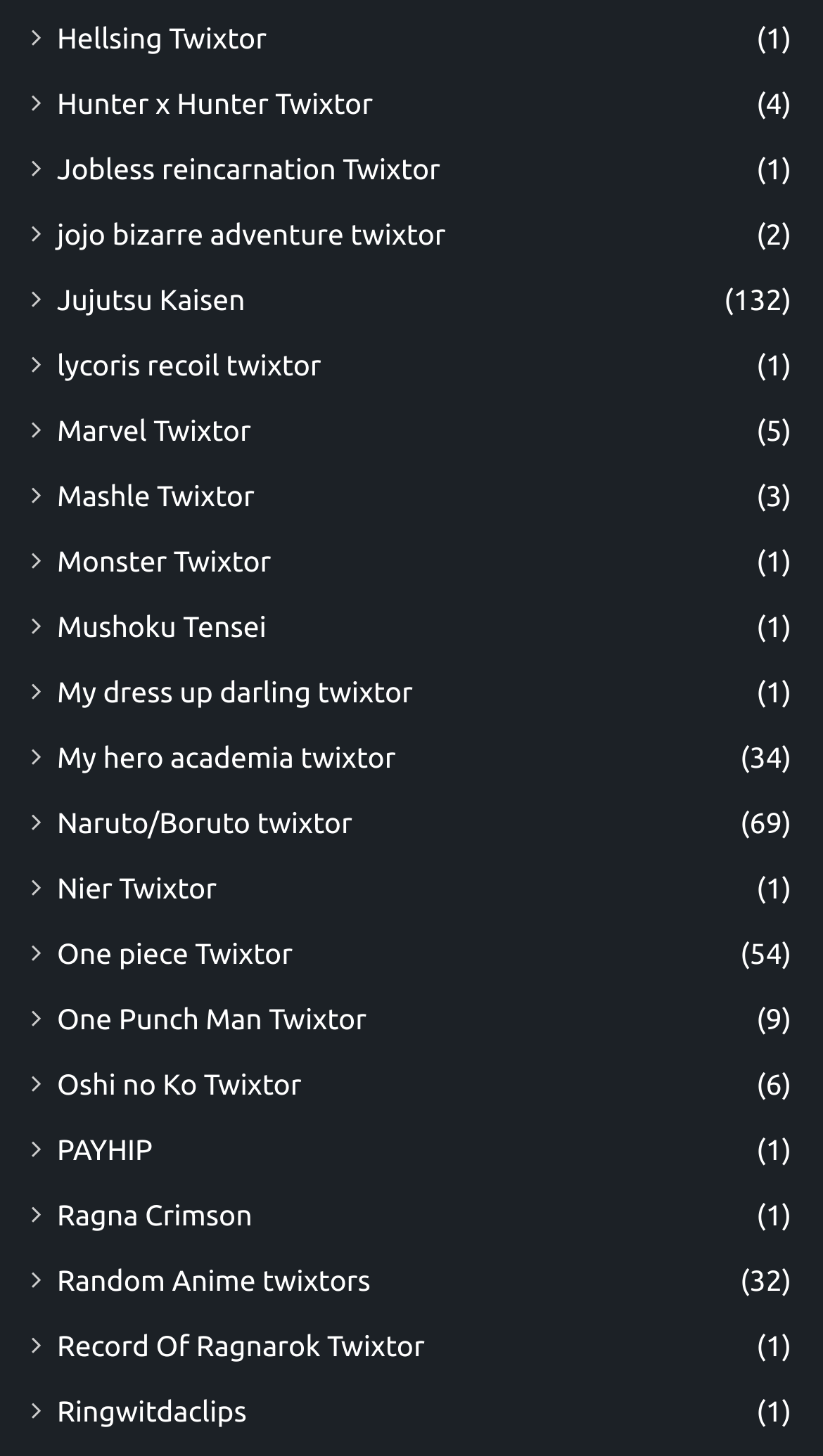Please identify the coordinates of the bounding box for the clickable region that will accomplish this instruction: "View product information".

None